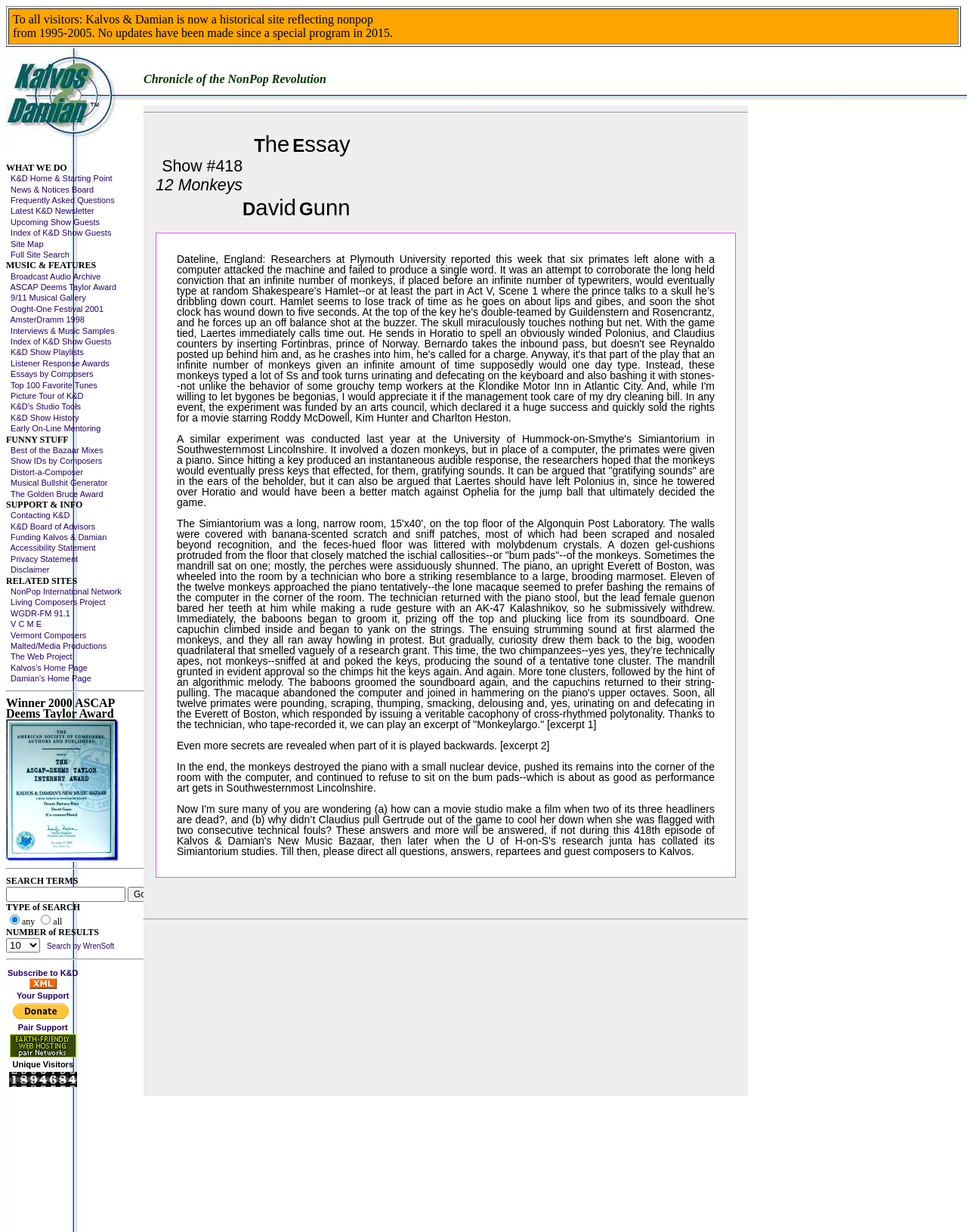Kindly determine the bounding box coordinates for the clickable area to achieve the given instruction: "Subscribe to K&D RSS feed".

[0.008, 0.786, 0.081, 0.793]